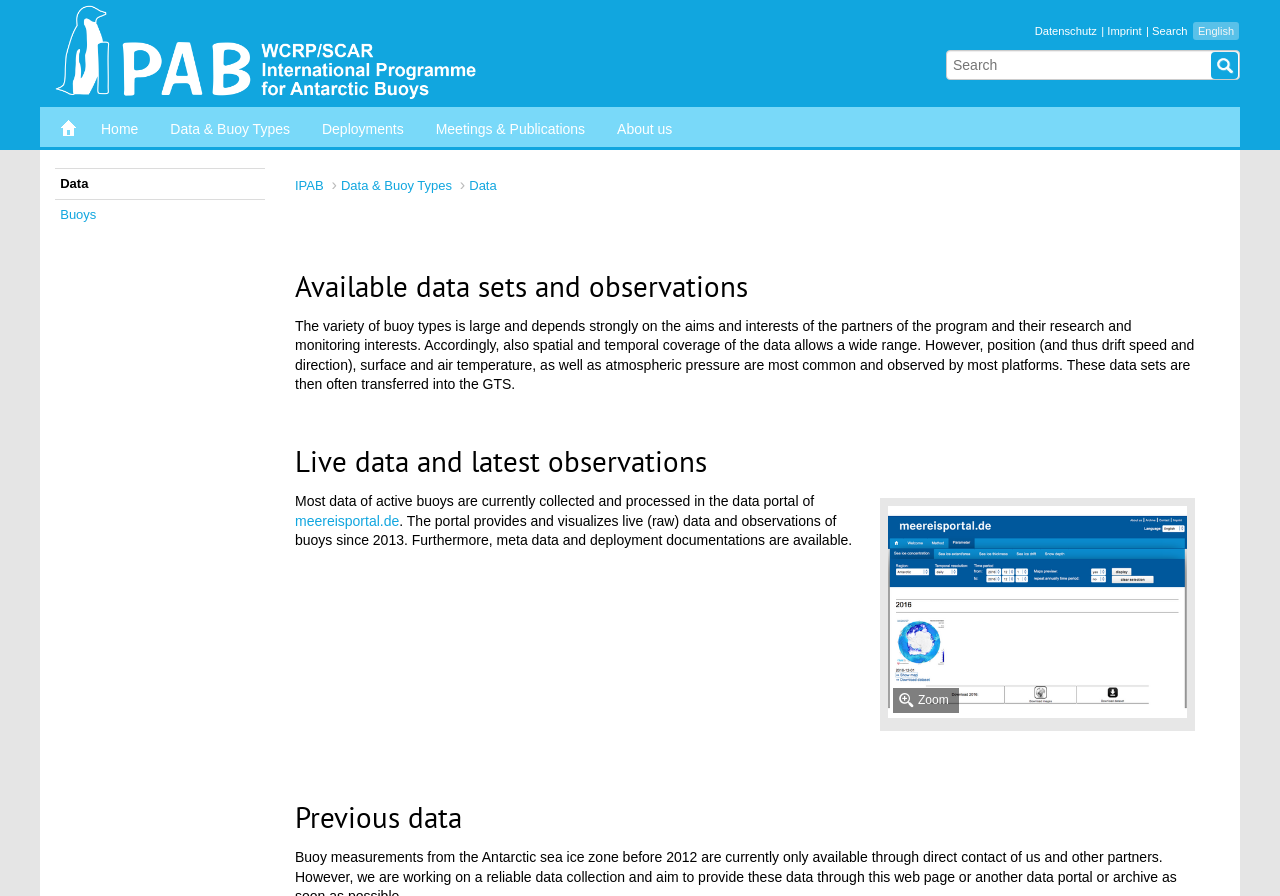Please locate and generate the primary heading on this webpage.

Available data sets and observations